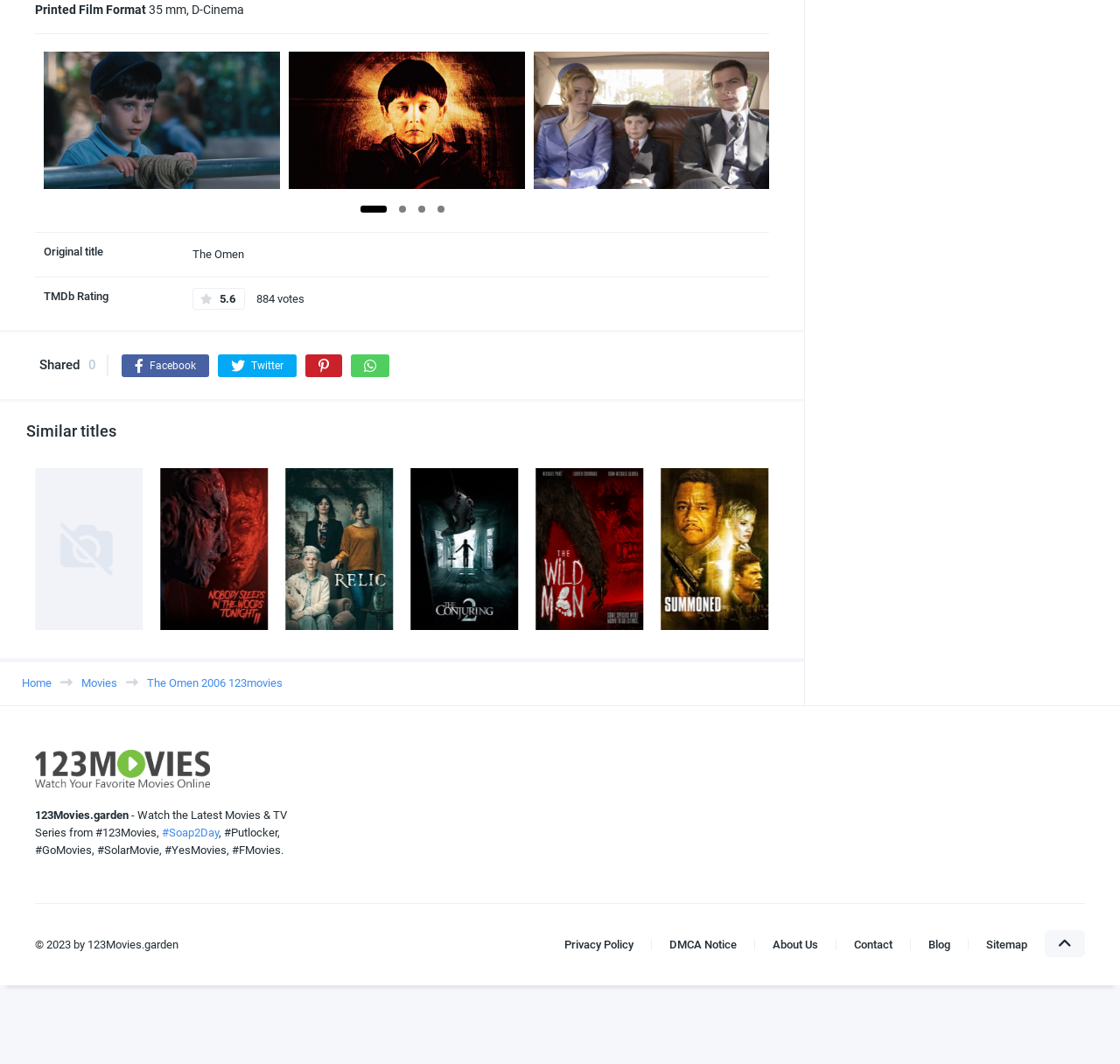Please respond in a single word or phrase: 
How many votes does The Omen 2006 have?

884